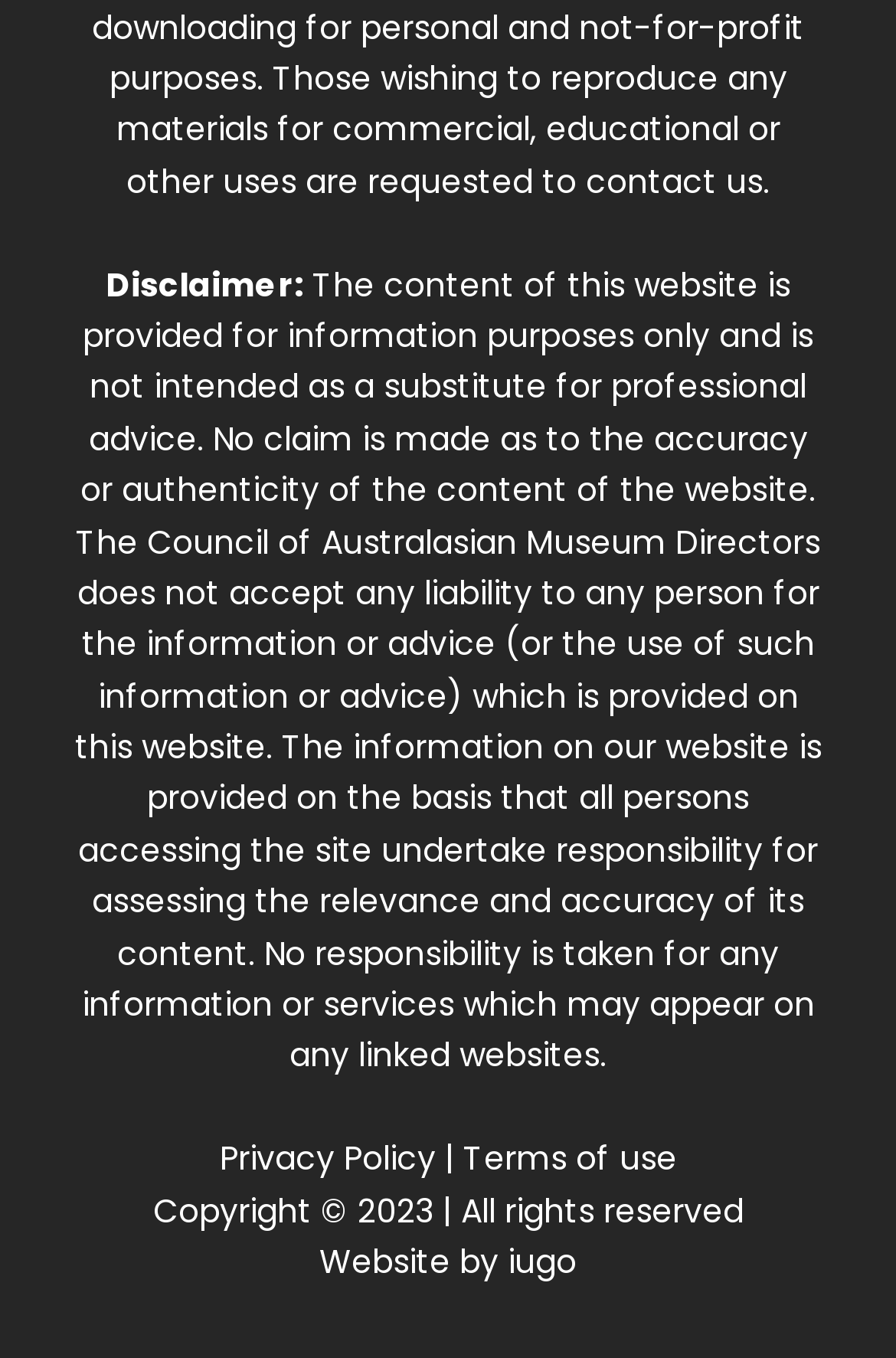What is the purpose of the website?
Based on the image, answer the question with a single word or brief phrase.

Information purposes